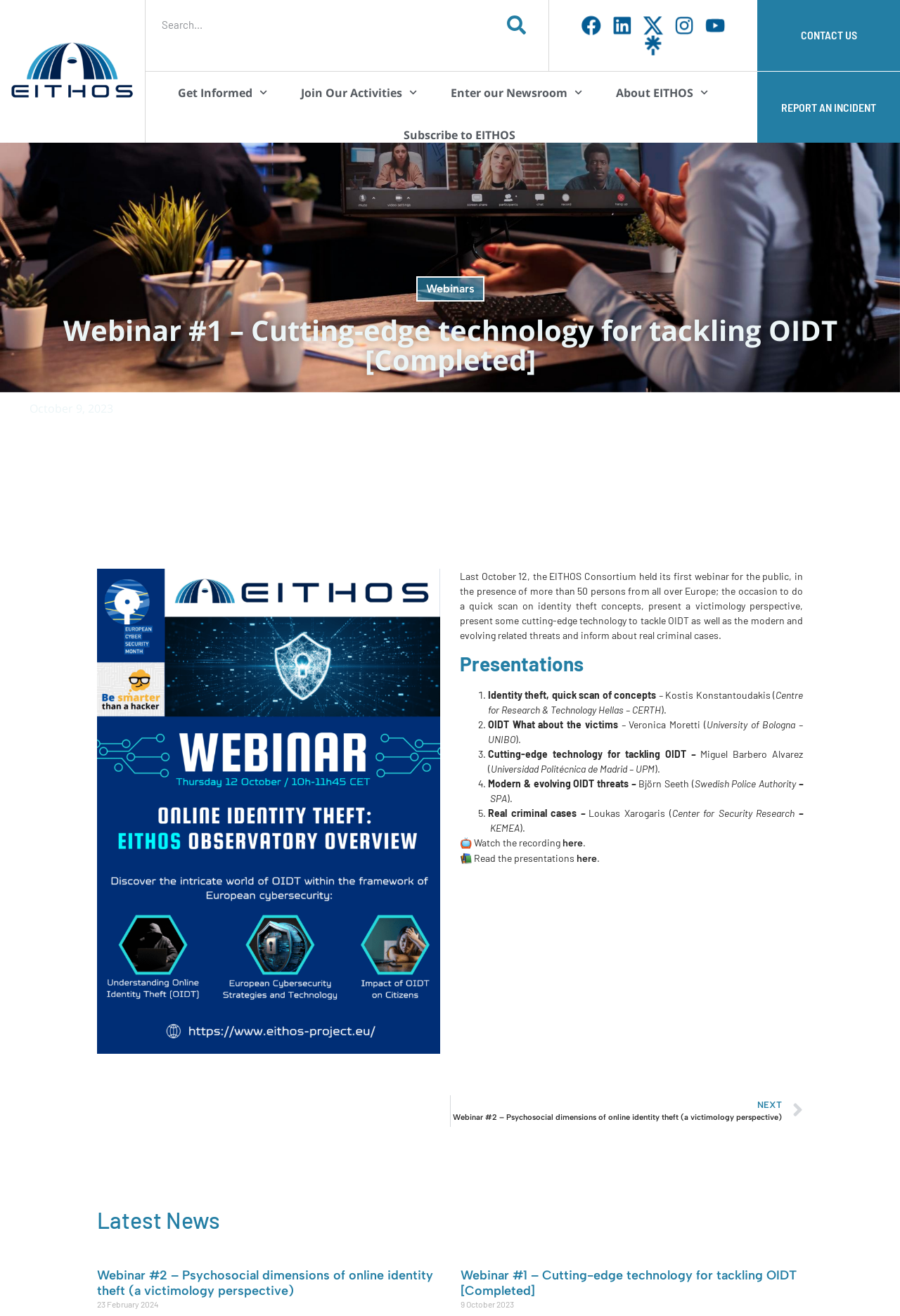Find the bounding box coordinates for the area that must be clicked to perform this action: "Go to Facebook page".

[0.646, 0.012, 0.668, 0.027]